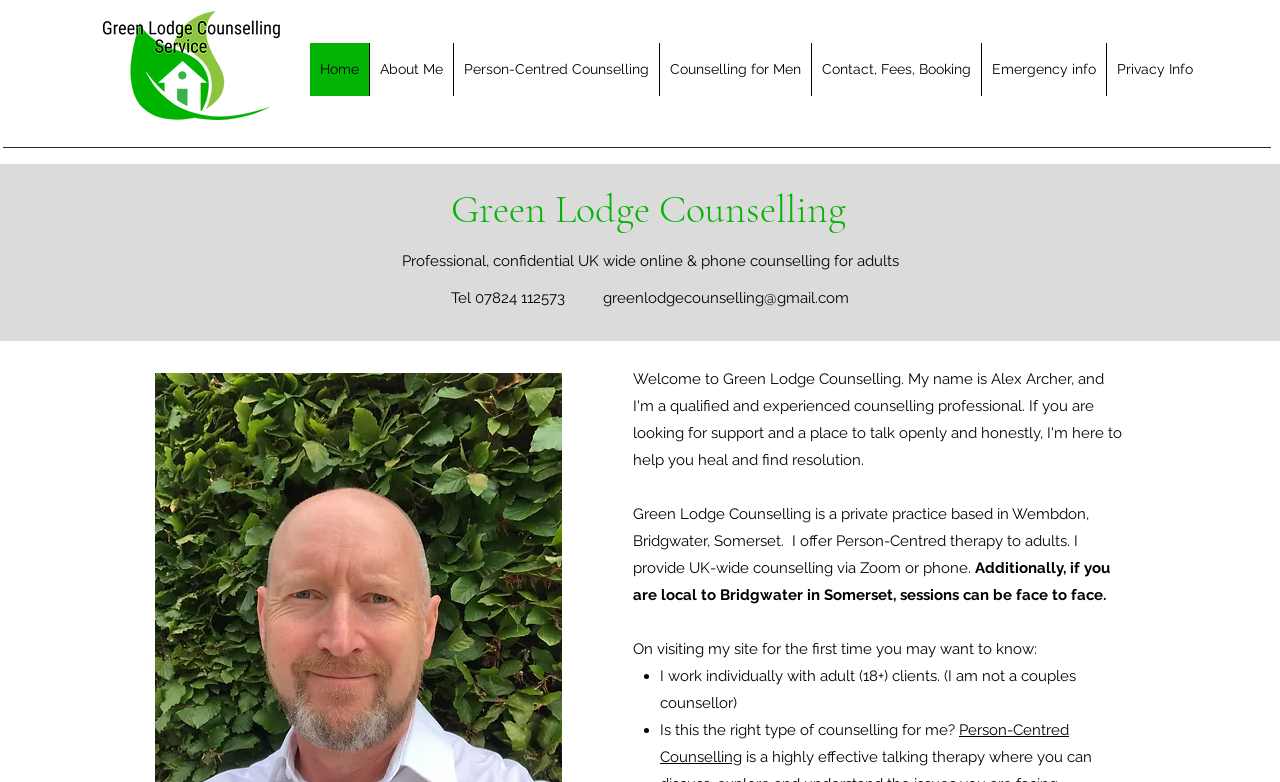Please determine the bounding box coordinates, formatted as (top-left x, top-left y, bottom-right x, bottom-right y), with all values as floating point numbers between 0 and 1. Identify the bounding box of the region described as: Contact, Fees, Booking

[0.634, 0.055, 0.766, 0.123]